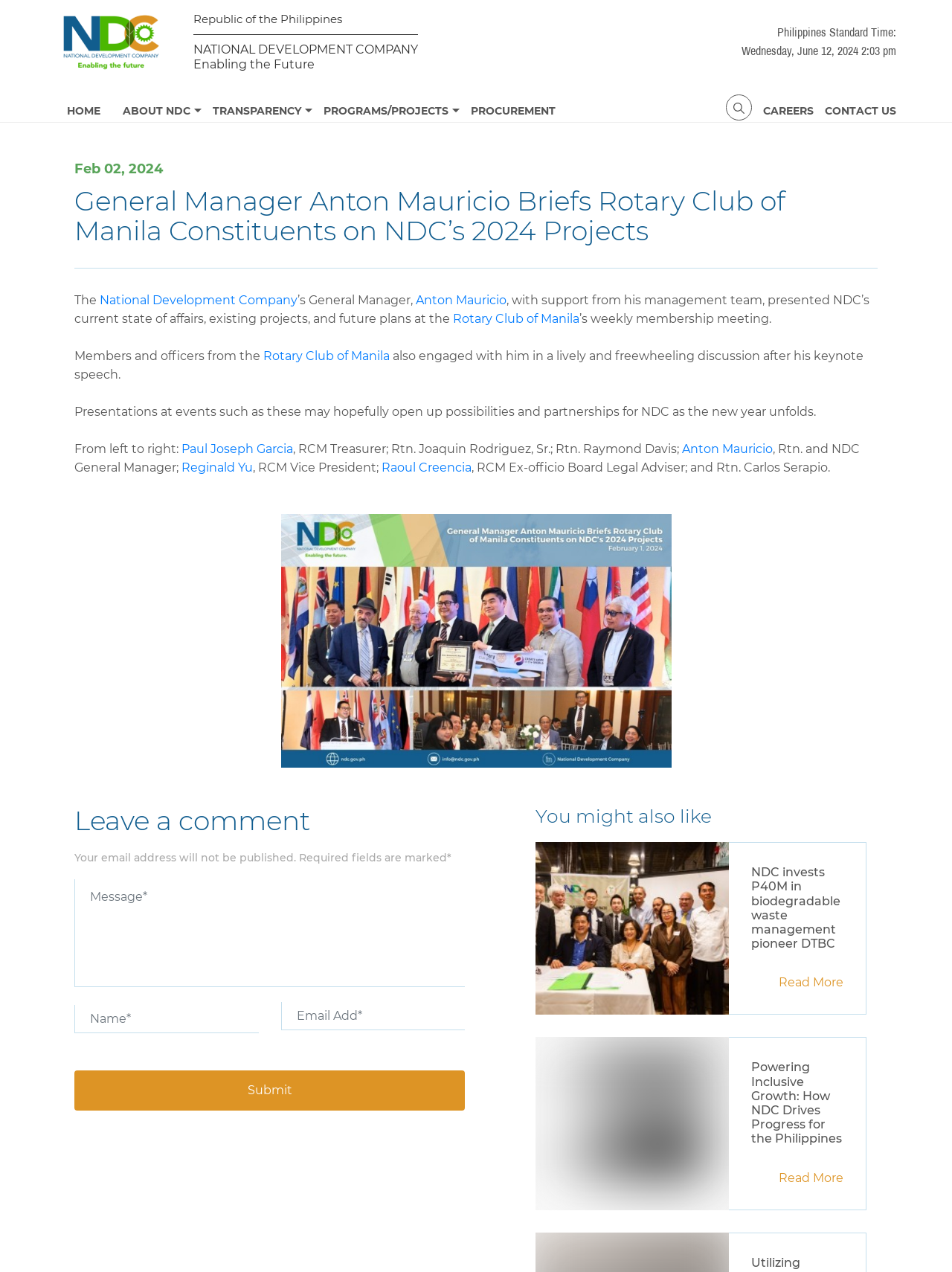Specify the bounding box coordinates of the region I need to click to perform the following instruction: "View the image of the Rotary Club of Manila constituents". The coordinates must be four float numbers in the range of 0 to 1, i.e., [left, top, right, bottom].

[0.295, 0.404, 0.705, 0.604]